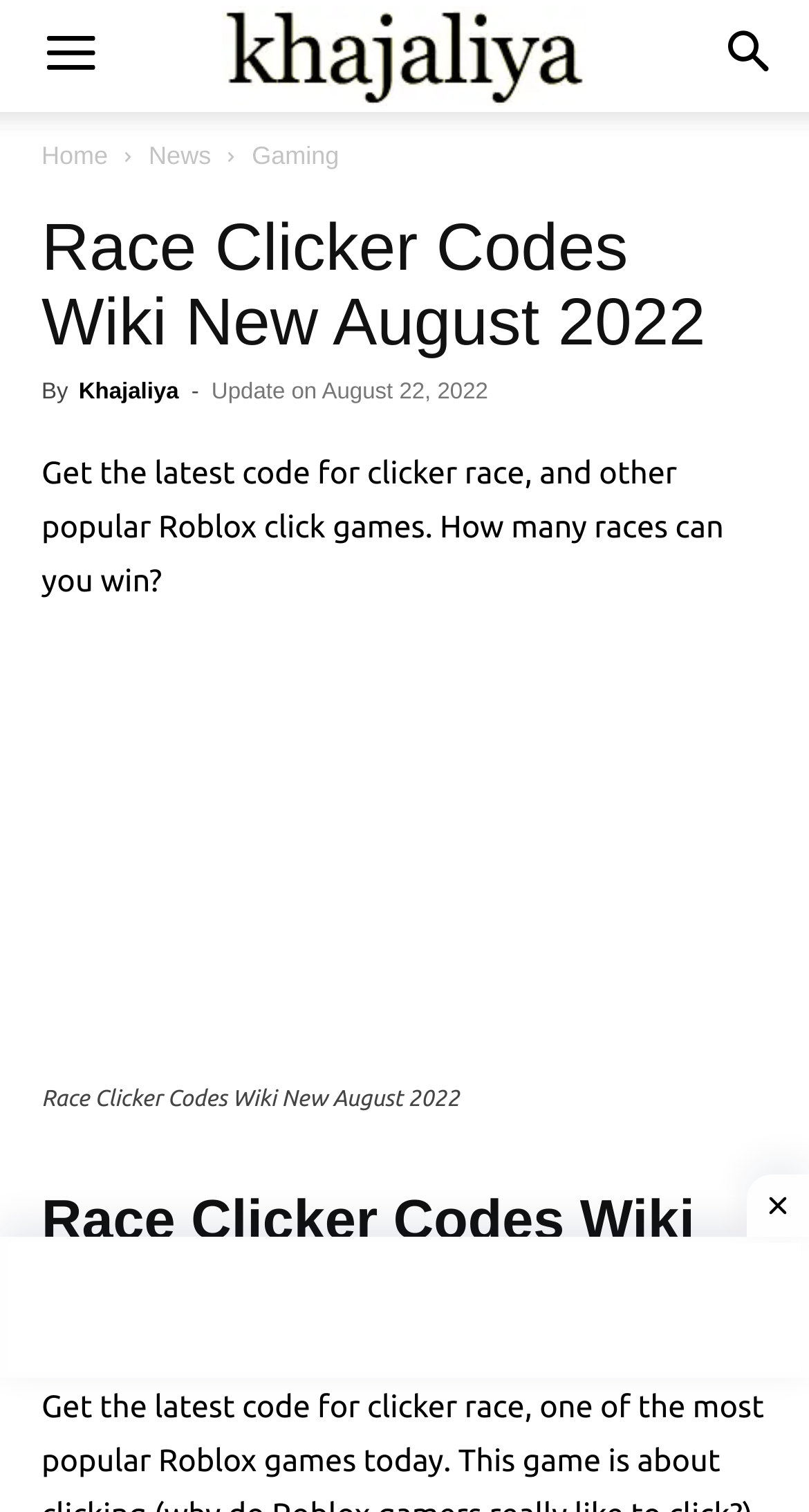Convey a detailed summary of the webpage, mentioning all key elements.

The webpage is about Roblox Race Clicker codes, specifically providing a list of new and working codes for the game. At the top left corner, there is a "Menu" button, and at the top right corner, there is a "Search" button. Below these buttons, there are three links: "Home", "News", and "Gaming", which are aligned horizontally.

The main content of the webpage is divided into sections. The first section has a heading "Race Clicker Codes Wiki New August 2022" and is followed by the author's name "Khajaliya" and the update date "August 22, 2022". Below this, there is a brief description of the content, which mentions getting the latest codes for clicker race and other popular Roblox click games.

Below the description, there is a large image that takes up most of the width of the page, with a caption below it. The image is likely related to Roblox Race Clicker. Above the image, there is a heading with the same title as the first section.

At the bottom right corner of the page, there is a small image, which might be a logo or an icon. Overall, the webpage has a simple layout with a focus on providing information about Roblox Race Clicker codes.